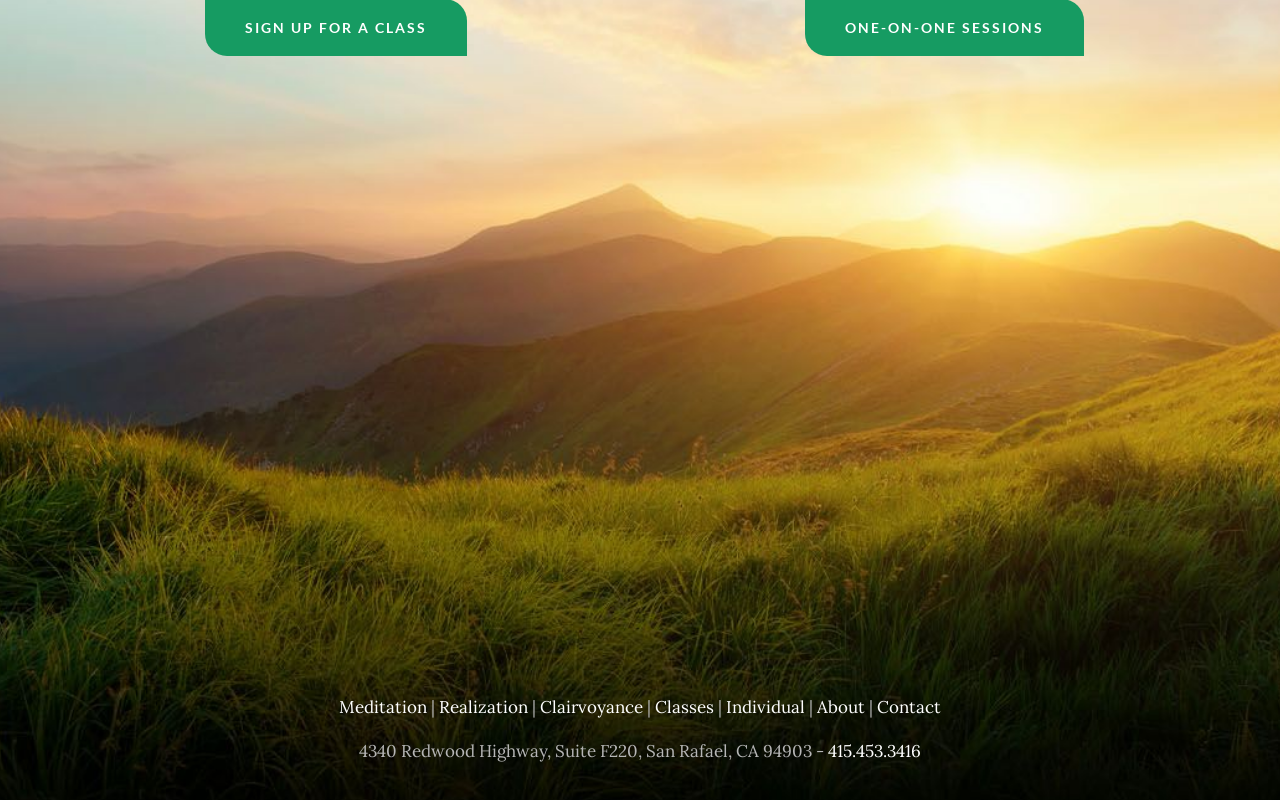How many sections are there in the navigation menu?
Look at the screenshot and provide an in-depth answer.

The navigation menu consists of sections separated by vertical bars, and there are 7 sections in total, corresponding to the links 'Meditation', 'Realization', 'Clairvoyance', 'Classes', 'Individual', 'About', and 'Contact'.